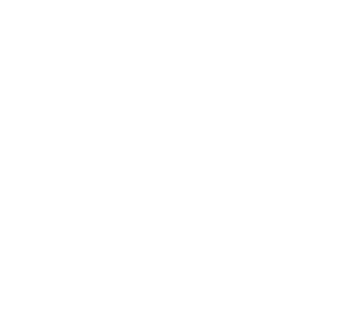Where are the icons positioned on the webpage?
Please respond to the question thoroughly and include all relevant details.

The icons are positioned towards the bottom of the webpage, which suggests that they are intended to encourage users to connect with the brand after they have scrolled through the main content of the page.